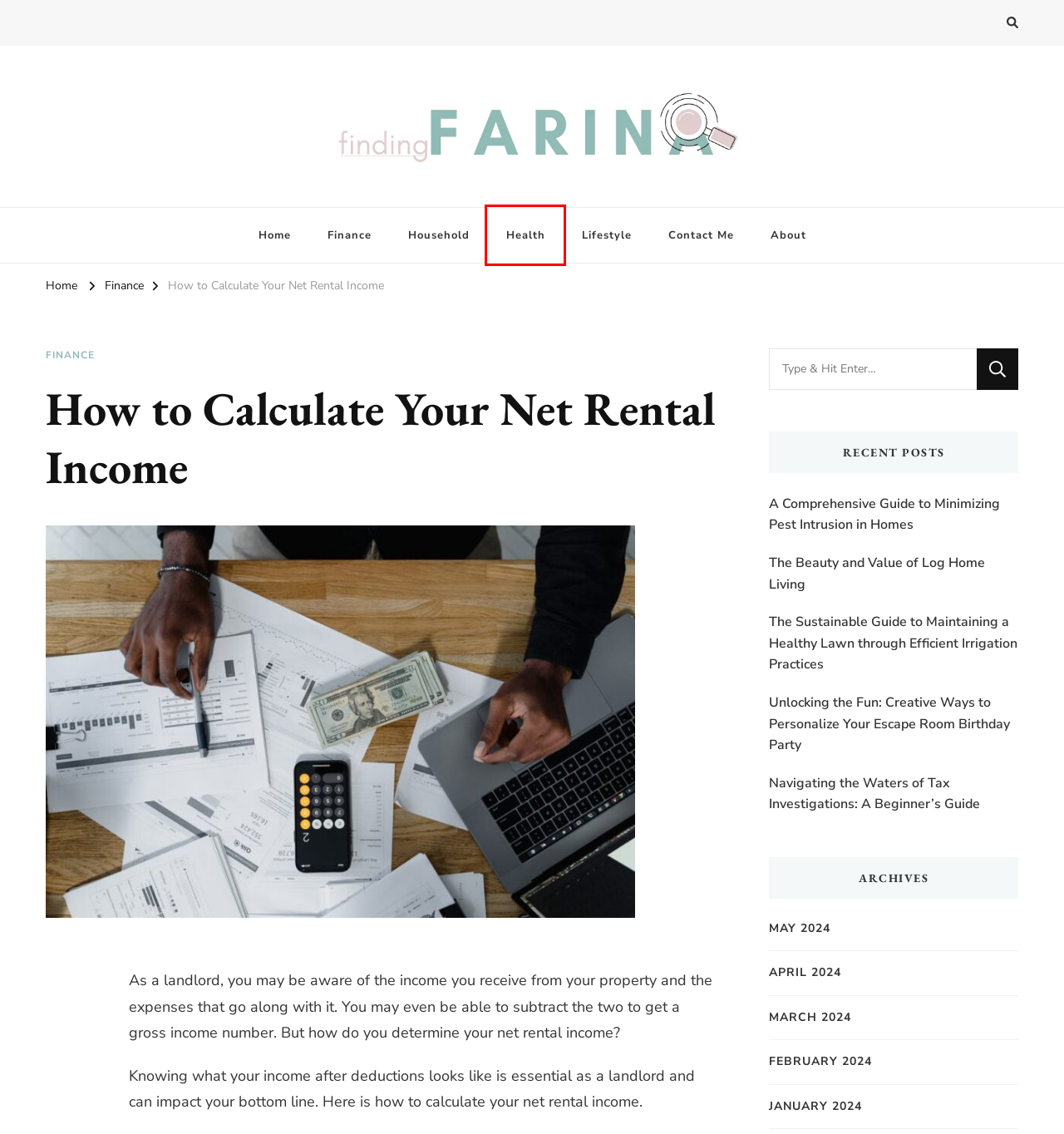You are presented with a screenshot of a webpage that includes a red bounding box around an element. Determine which webpage description best matches the page that results from clicking the element within the red bounding box. Here are the candidates:
A. Contact Me - Finding Farina
B. February 2024 - Finding Farina
C. Health Archives - Finding Farina
D. April 2024 - Finding Farina
E. Household Archives - Finding Farina
F. May 2024 - Finding Farina
G. The Beauty and Value of Log Home Living - Finding Farina
H. Finding Farina - Taking Care of Finances, Health & Home

C